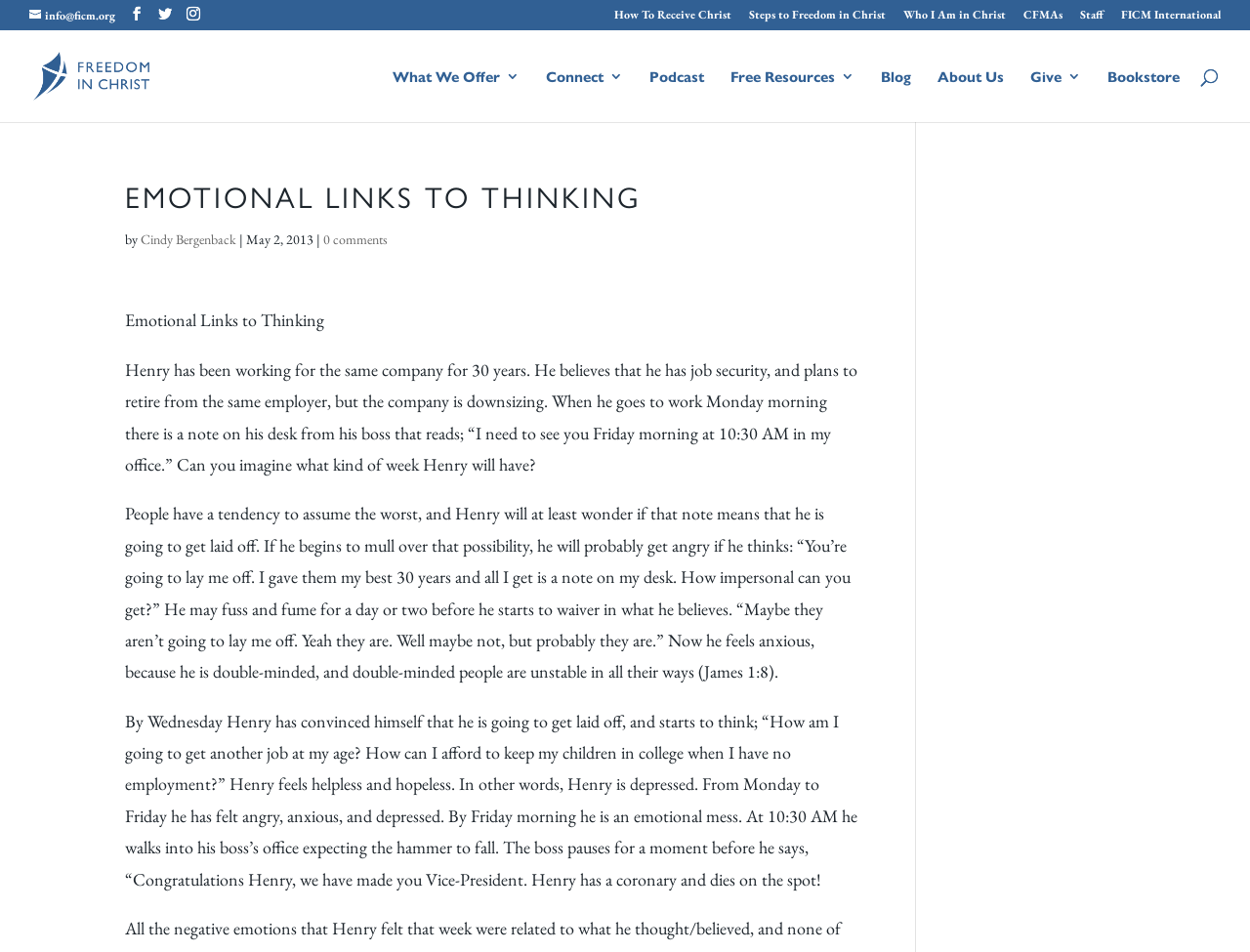Determine the bounding box for the UI element that matches this description: "Give".

[0.824, 0.073, 0.865, 0.128]